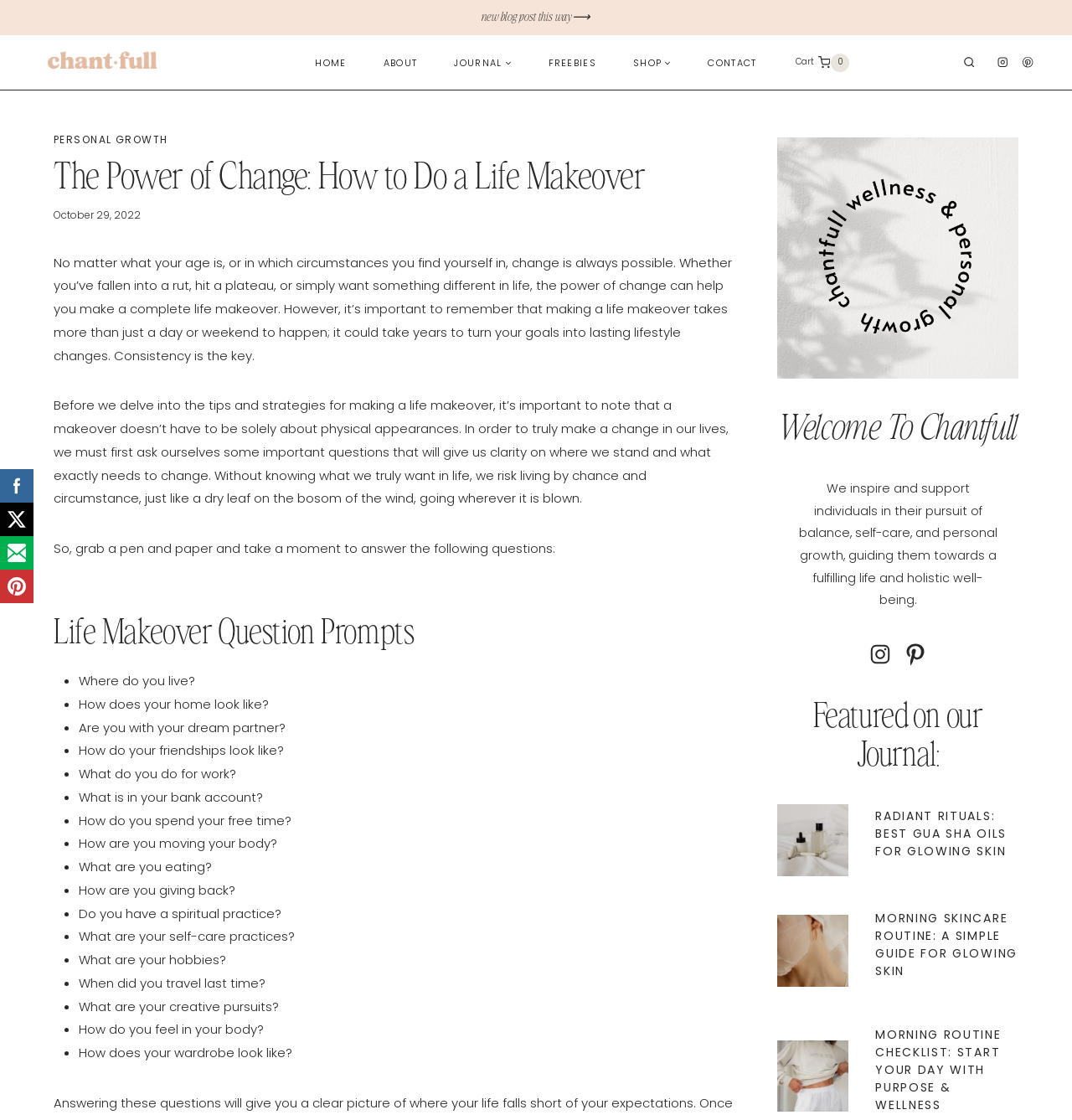Please specify the bounding box coordinates in the format (top-left x, top-left y, bottom-right x, bottom-right y), with all values as floating point numbers between 0 and 1. Identify the bounding box of the UI element described by: new blog post this way⟶

[0.449, 0.01, 0.551, 0.021]